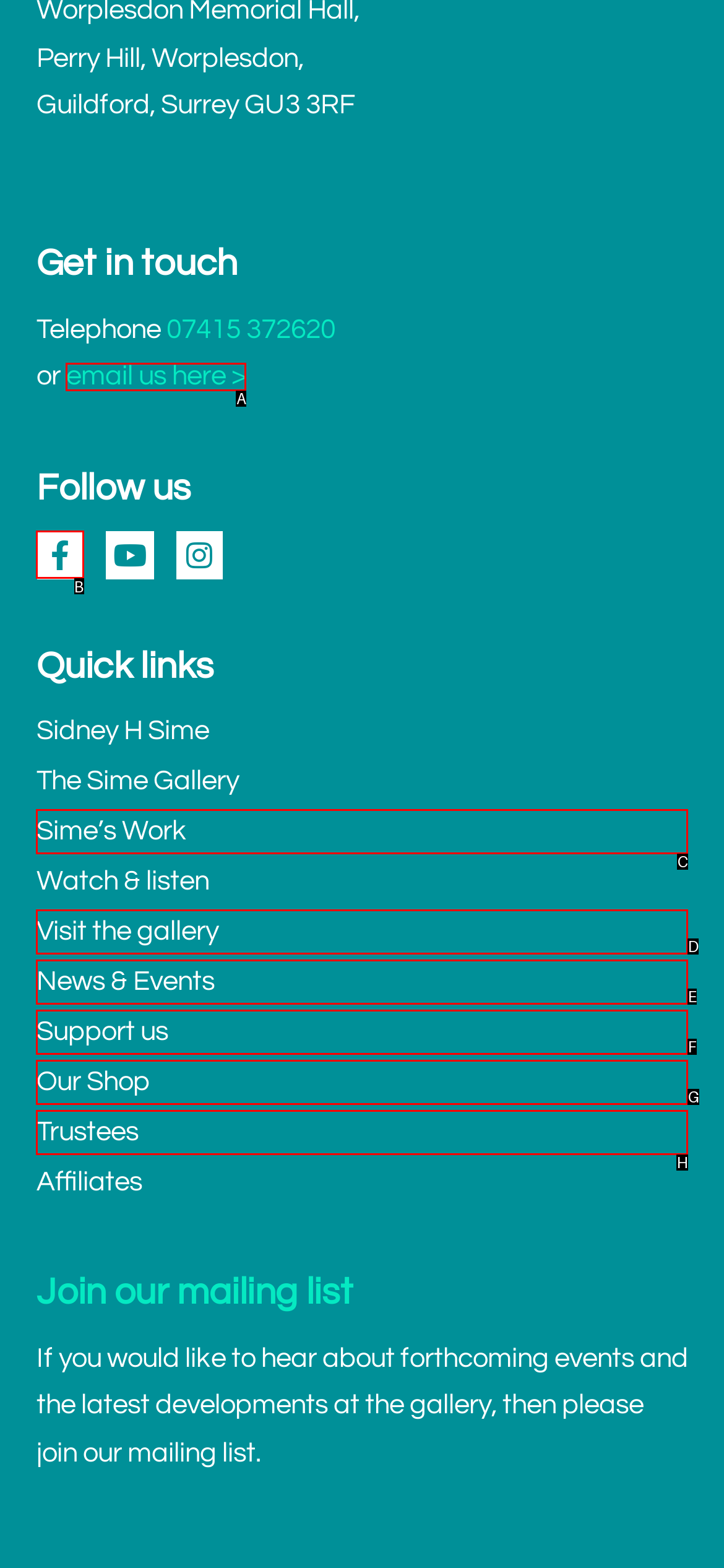Given the description: email us here >, select the HTML element that best matches it. Reply with the letter of your chosen option.

A